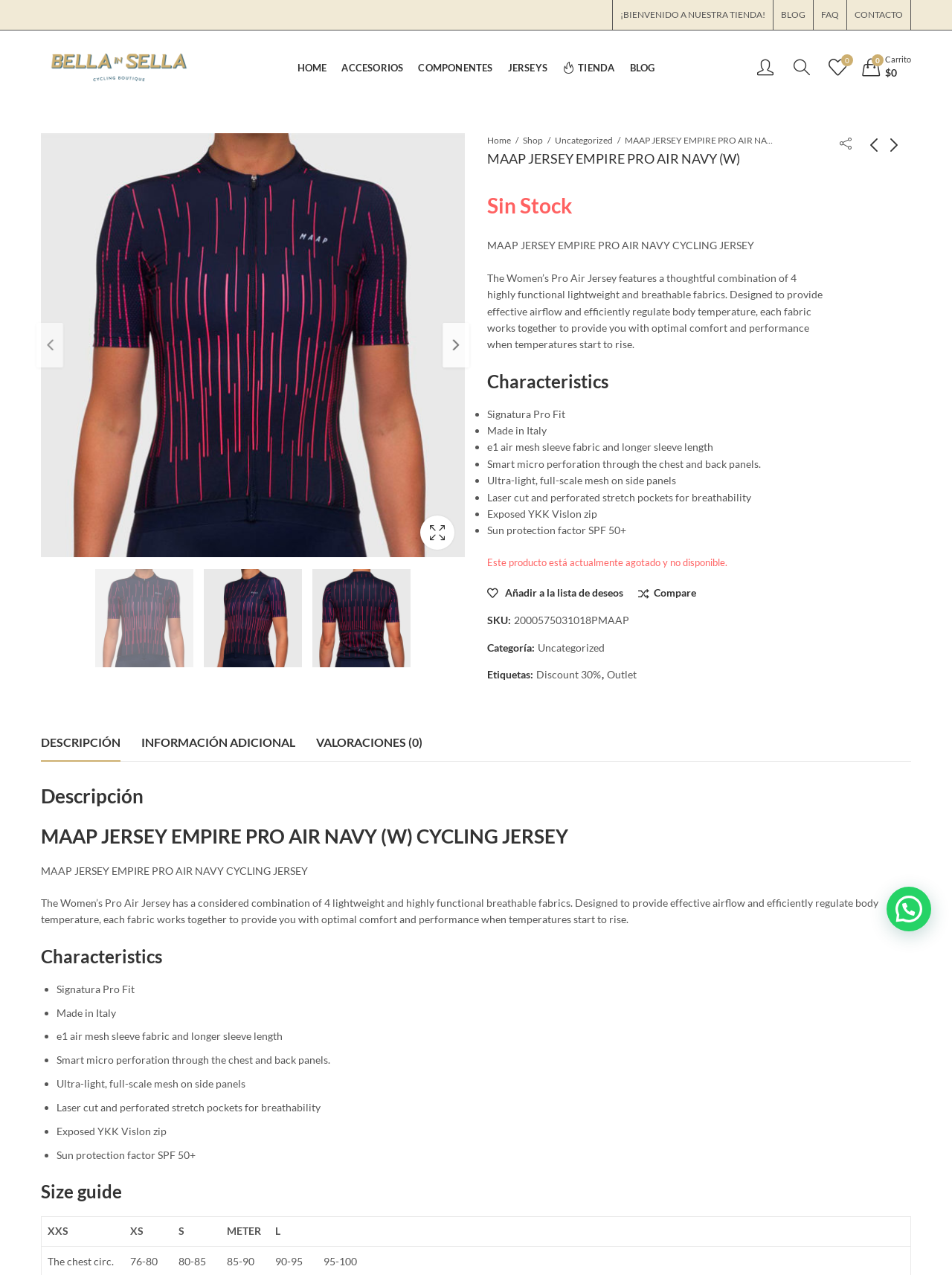Based on the element description: "0 Carrito $0", identify the bounding box coordinates for this UI element. The coordinates must be four float numbers between 0 and 1, listed as [left, top, right, bottom].

[0.905, 0.042, 0.957, 0.064]